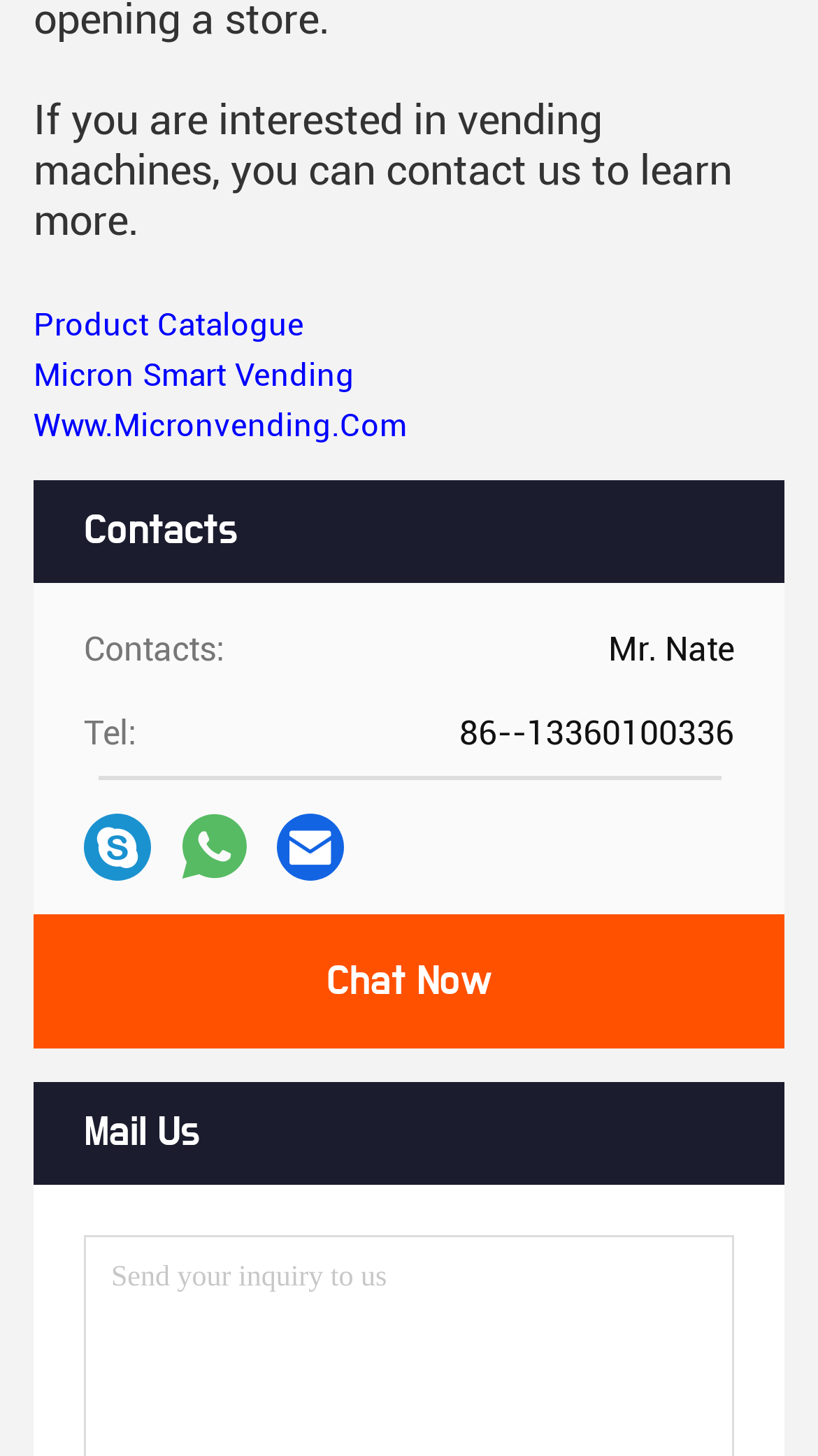Answer the question using only a single word or phrase: 
How many social media links are available?

3